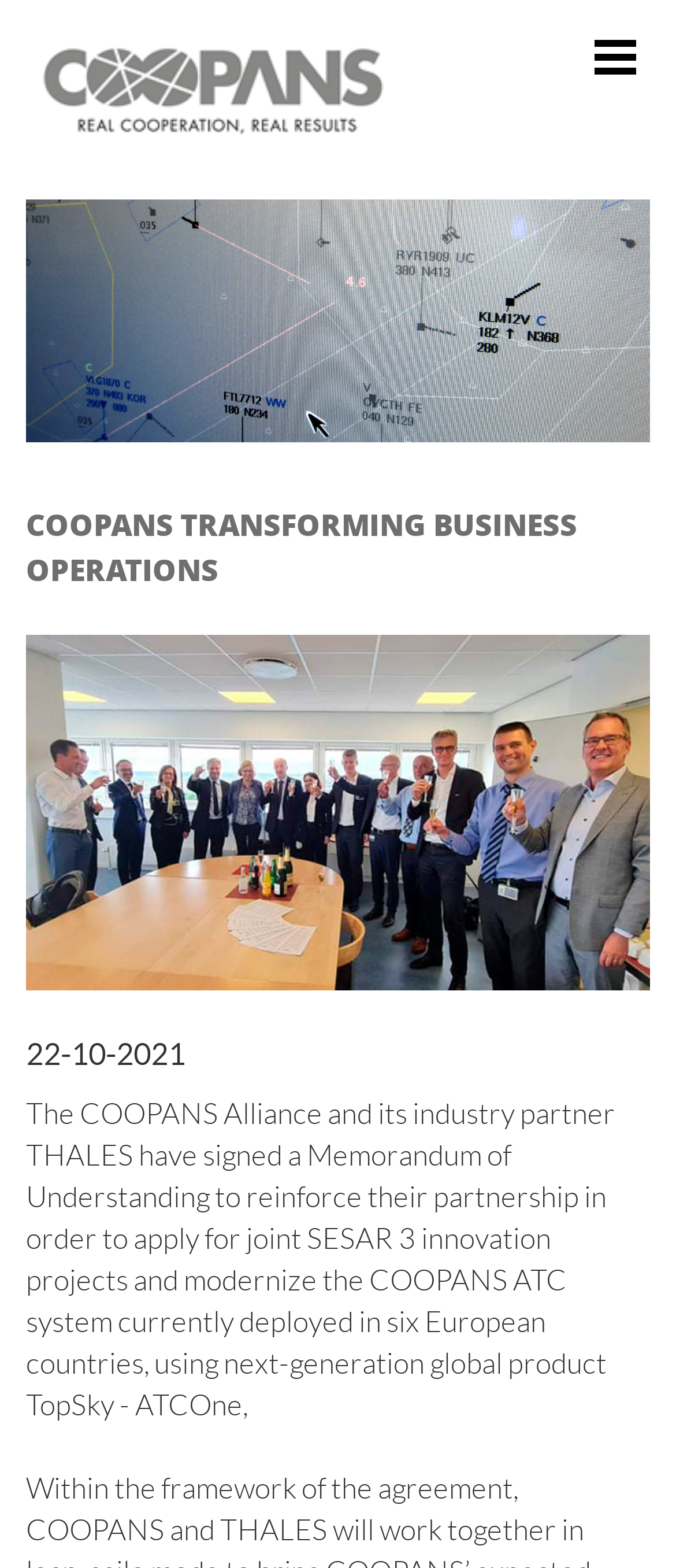Provide your answer in one word or a succinct phrase for the question: 
How many images are there on the webpage?

1